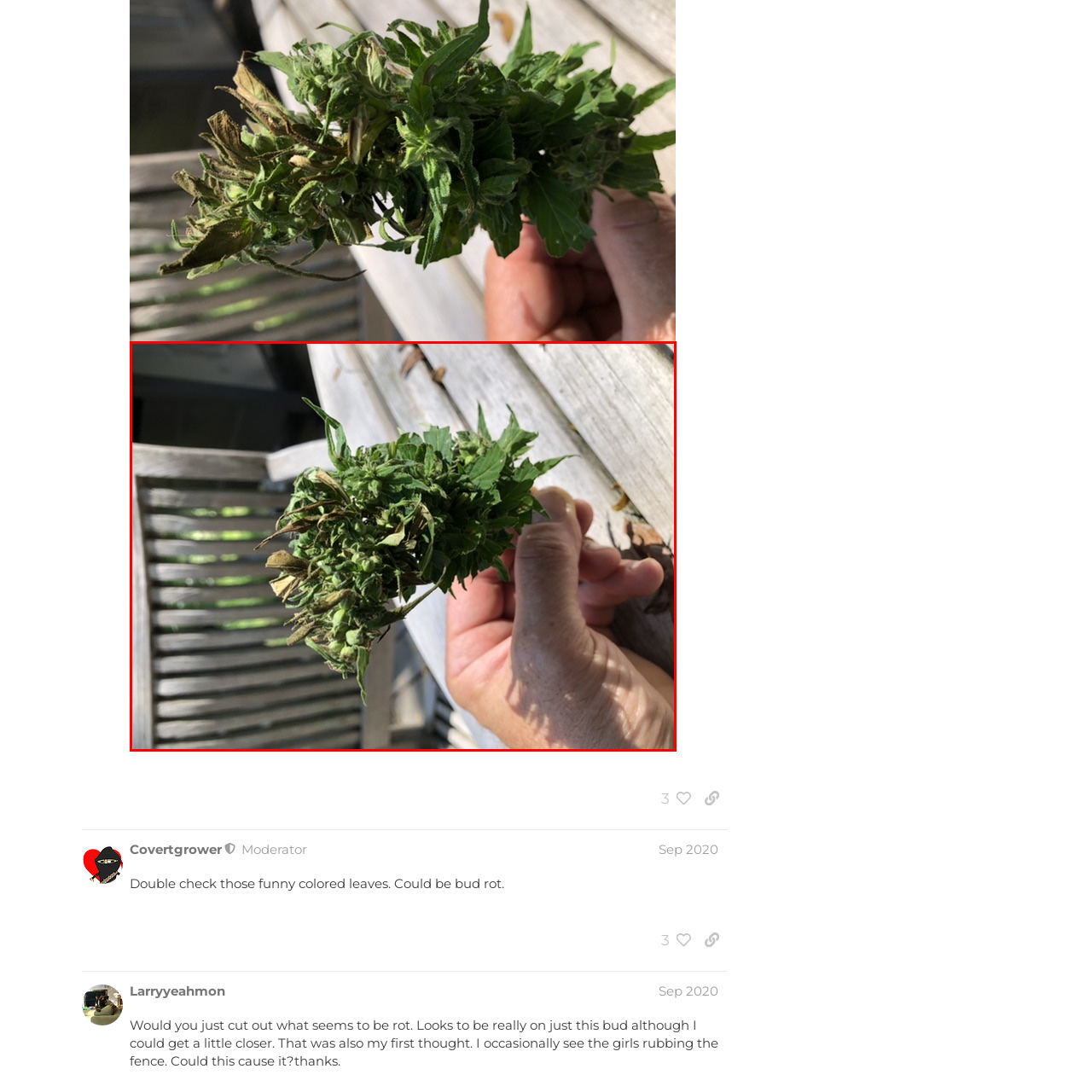Explain in detail what is depicted in the image within the red-bordered box.

The image depicts a hand holding a cluster of leafy green plant material, likely cannabis. The plant features a mix of healthy green leaves alongside some discolored and wilted foliage, suggesting potential issues with bud rot. The hand is positioned at the forefront, indicating a close examination of the foliage. The background shows wooden planks, possibly a table or a deck, providing a natural setting that emphasizes the outdoor cultivation context. This visual could be associated with discussions on care, cultivation practices, or identification of plant health issues in cannabis cultivation, as mentioned in the accompanying post discussing the need to check for bud rot.